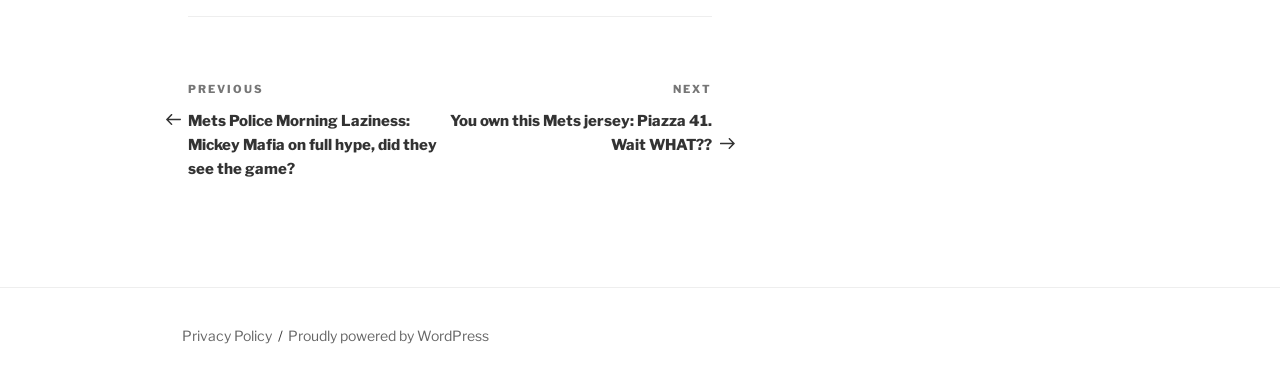What is the previous post about?
Kindly offer a comprehensive and detailed response to the question.

By looking at the navigation section, I found a link labeled 'Previous Post' with the text 'Mets Police Morning Laziness: Mickey Mafia on full hype, did they see the game?'. This suggests that the previous post is about Mets Police Morning Laziness.